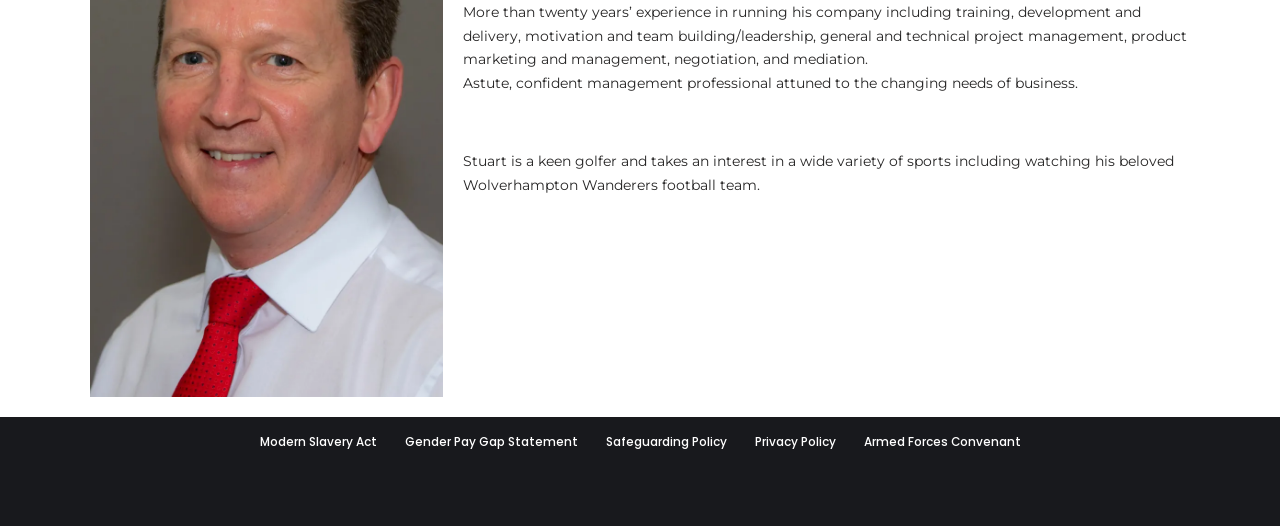For the element described, predict the bounding box coordinates as (top-left x, top-left y, bottom-right x, bottom-right y). All values should be between 0 and 1. Element description: Gender Pay Gap Statement

[0.316, 0.816, 0.451, 0.864]